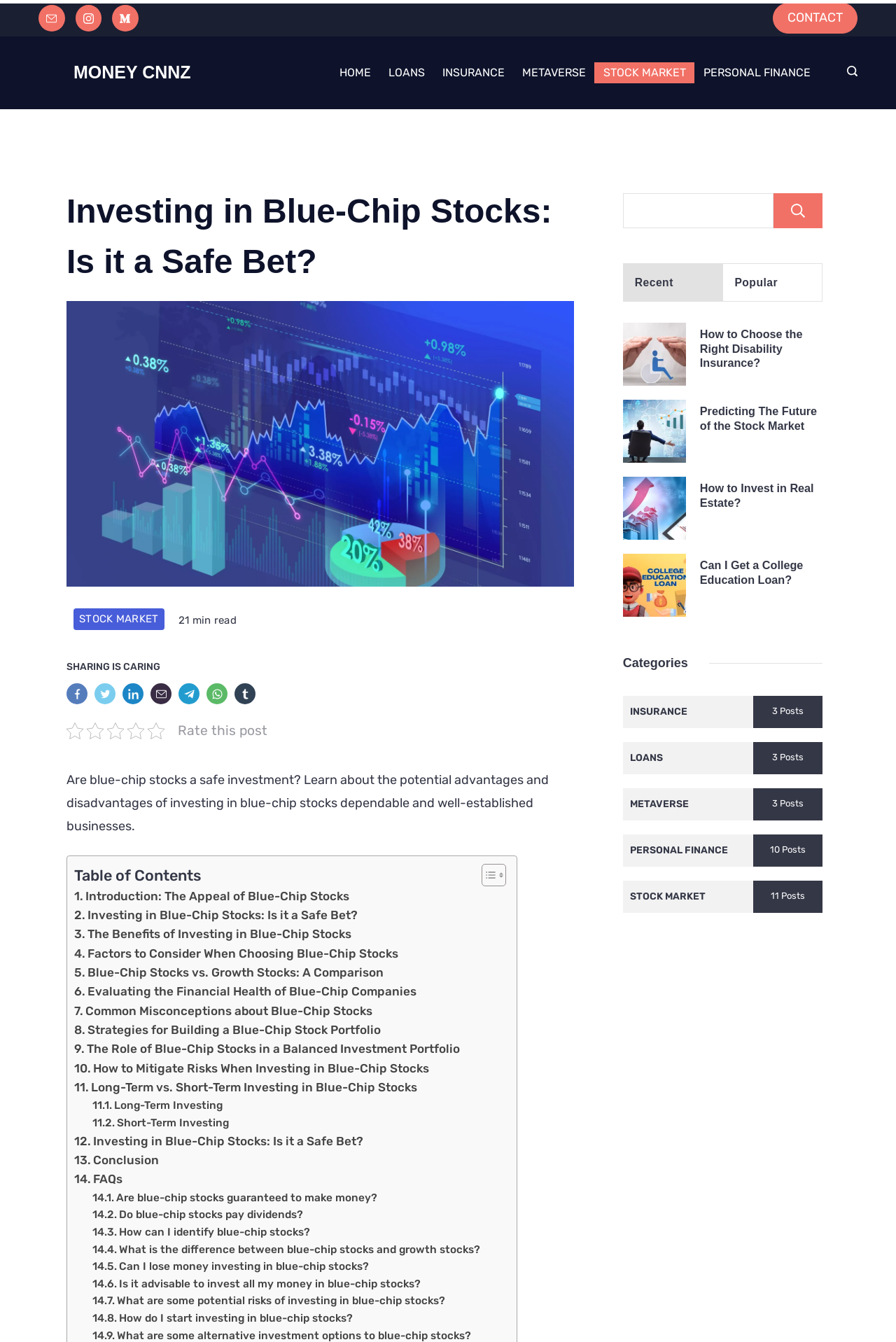Kindly provide the bounding box coordinates of the section you need to click on to fulfill the given instruction: "Click on the 'Email' link".

[0.043, 0.004, 0.072, 0.023]